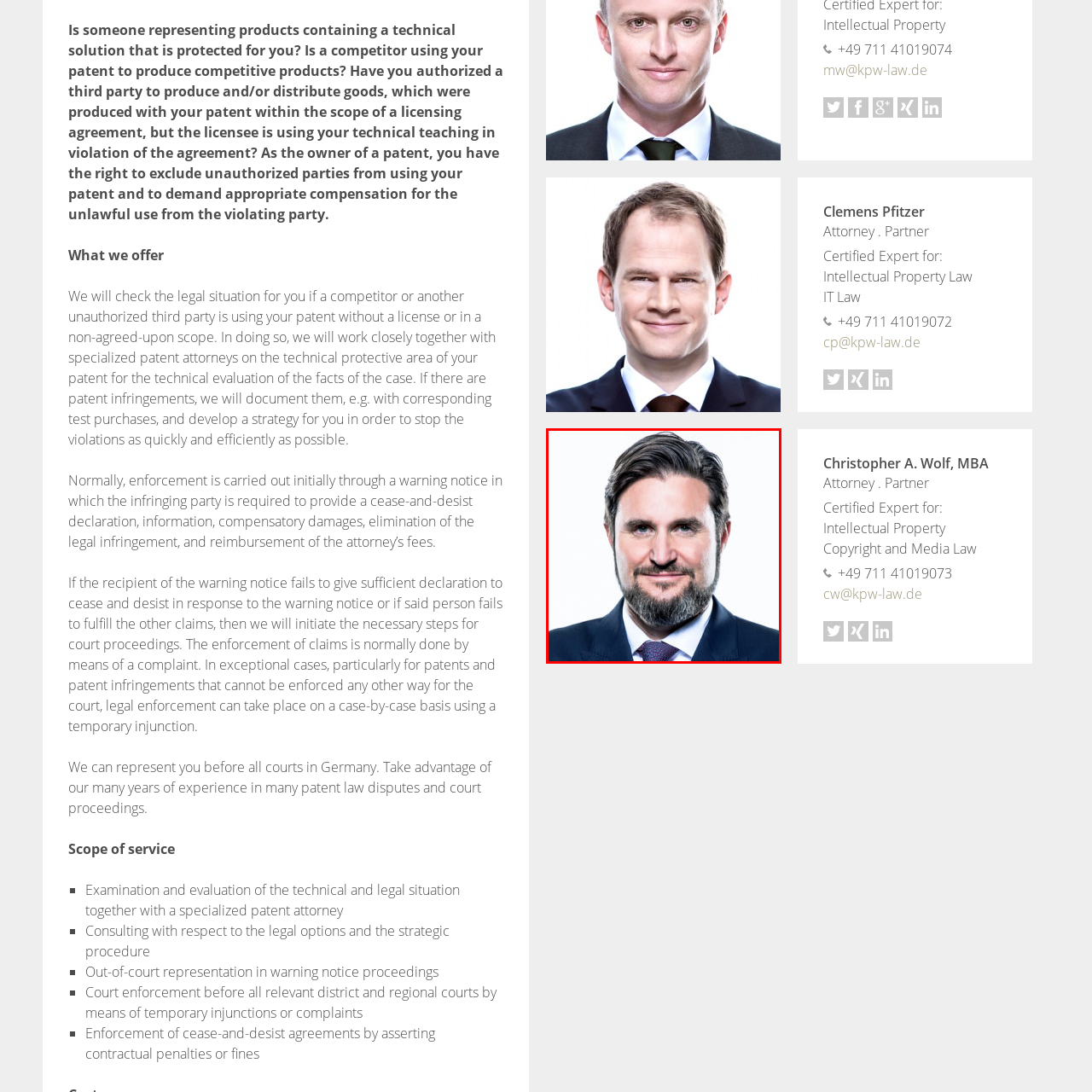Create an extensive caption describing the content of the image outlined in red.

The image features Christopher A. Wolf, an attorney and partner specializing in Intellectual Property law, Copyright, and Media Law. He is depicted with a confident and professional demeanor, characterized by a well-groomed beard and a distinct hairstyle, wearing a formal suit and tie. The backdrop is clean and minimalistic, emphasizing his role as a legal expert. With a strong educational background and extensive experience, he is recognized for his expertise in intellectual property matters, offering legal solutions and strategic consulting for clients facing challenges related to patent infringement and media law. His contact information and professional designations are available for clients seeking his services.